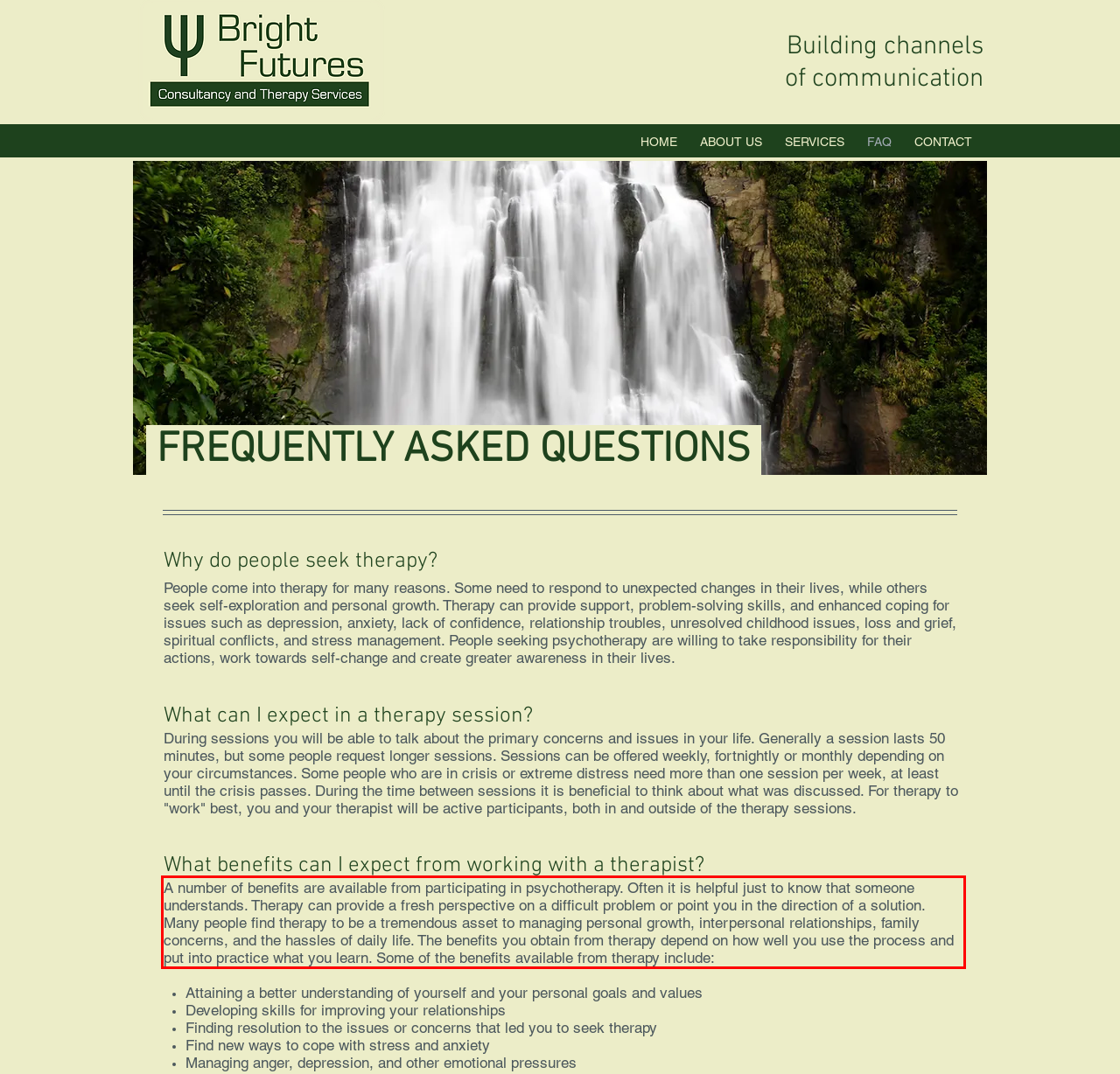Using OCR, extract the text content found within the red bounding box in the given webpage screenshot.

A number of benefits are available from participating in psychotherapy. Often it is helpful just to know that someone understands. Therapy can provide a fresh perspective on a difficult problem or point you in the direction of a solution. Many people find therapy to be a tremendous asset to managing personal growth, interpersonal relationships, family concerns, and the hassles of daily life. The benefits you obtain from therapy depend on how well you use the process and put into practice what you learn. Some of the benefits available from therapy include: